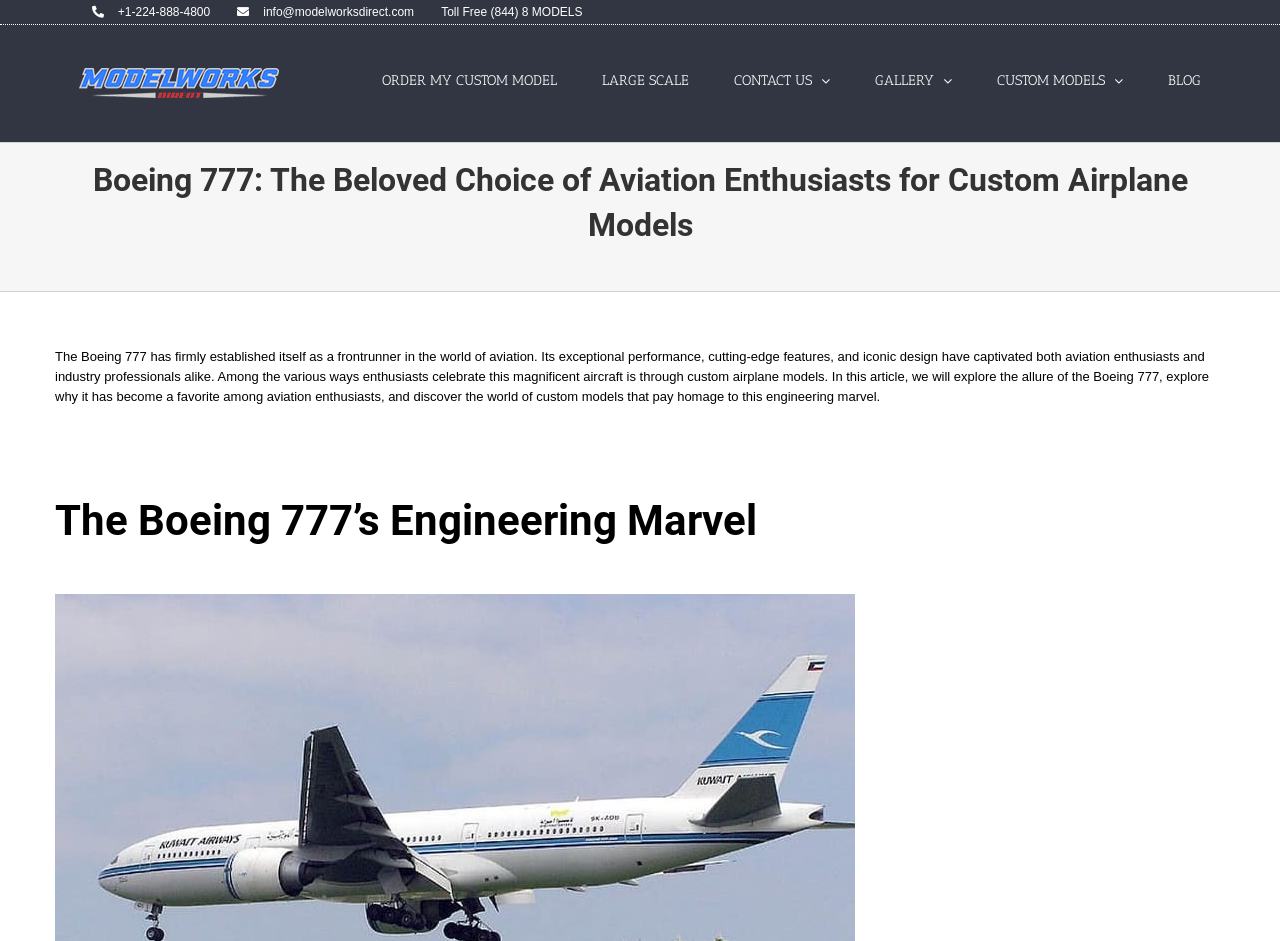Create an in-depth description of the webpage, covering main sections.

The webpage is about the Boeing 777, a popular choice among aviation enthusiasts for custom airplane models. At the top left corner, there is a logo of ModelWorks Direct, accompanied by a link to the main menu. Below the logo, there is a navigation menu with several links, including "ORDER MY CUSTOM MODEL", "LARGE SCALE", "CONTACT US", and "BLOG". The "CONTACT US" link has a dropdown menu with a "GALLERY" option, and the "CUSTOM MODELS" option is also available as a dropdown menu.

On the top right corner, there is a phone number "+1-224-888-4800" and an email address "info@modelworksdirect.com" with a toll-free number "(844) 8 MODELS". 

The main content of the webpage is divided into sections. The first section has a heading "Boeing 777: The Beloved Choice of Aviation Enthusiasts for Custom Airplane Models" and a paragraph of text that describes the Boeing 777's exceptional performance, features, and design. The text also mentions that the article will explore the allure of the Boeing 777 and the world of custom models.

Below this section, there is a subheading "The Boeing 777’s Engineering Marvel" which likely introduces a new section of the article.